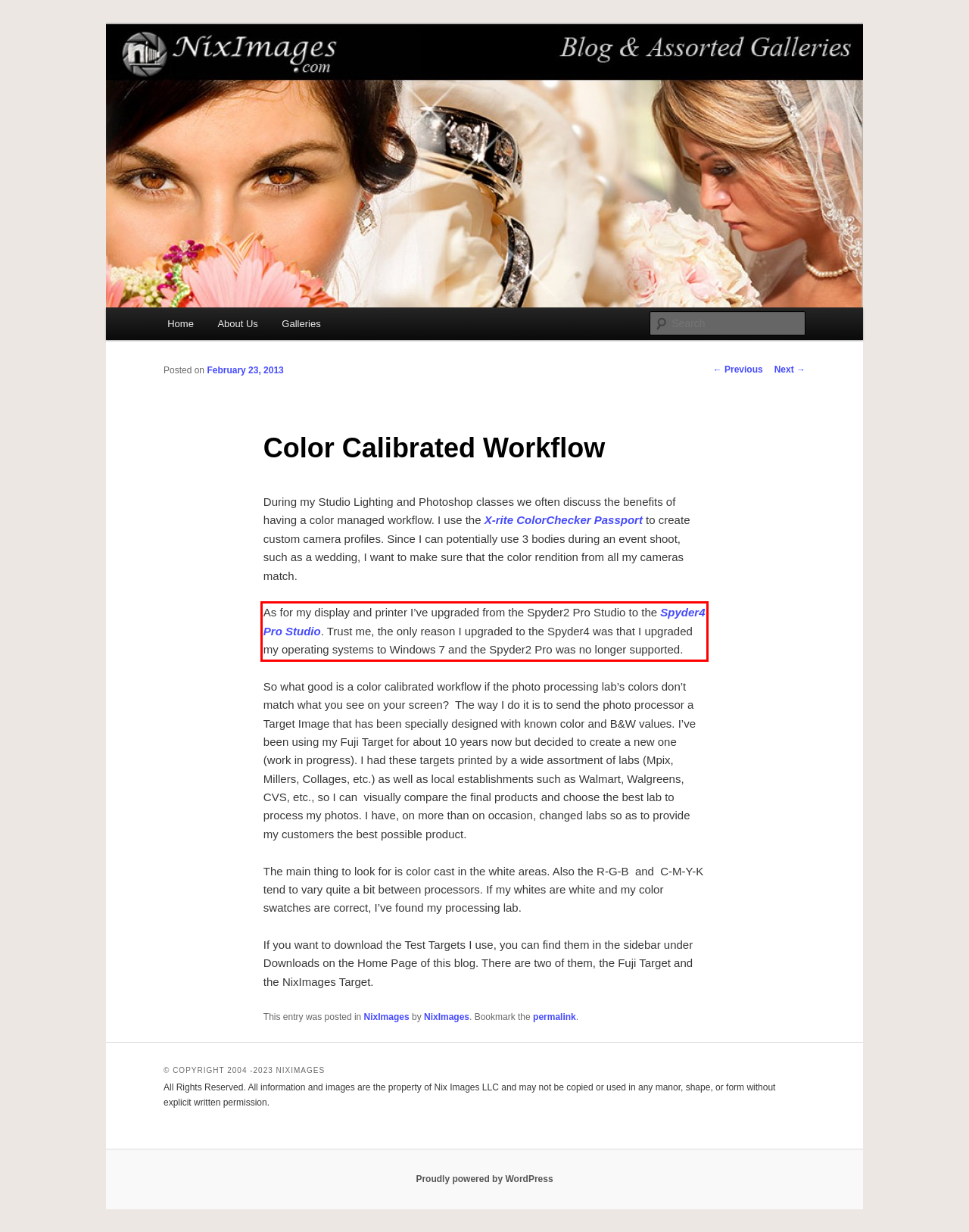The screenshot provided shows a webpage with a red bounding box. Apply OCR to the text within this red bounding box and provide the extracted content.

As for my display and printer I’ve upgraded from the Spyder2 Pro Studio to the Spyder4 Pro Studio. Trust me, the only reason I upgraded to the Spyder4 was that I upgraded my operating systems to Windows 7 and the Spyder2 Pro was no longer supported.